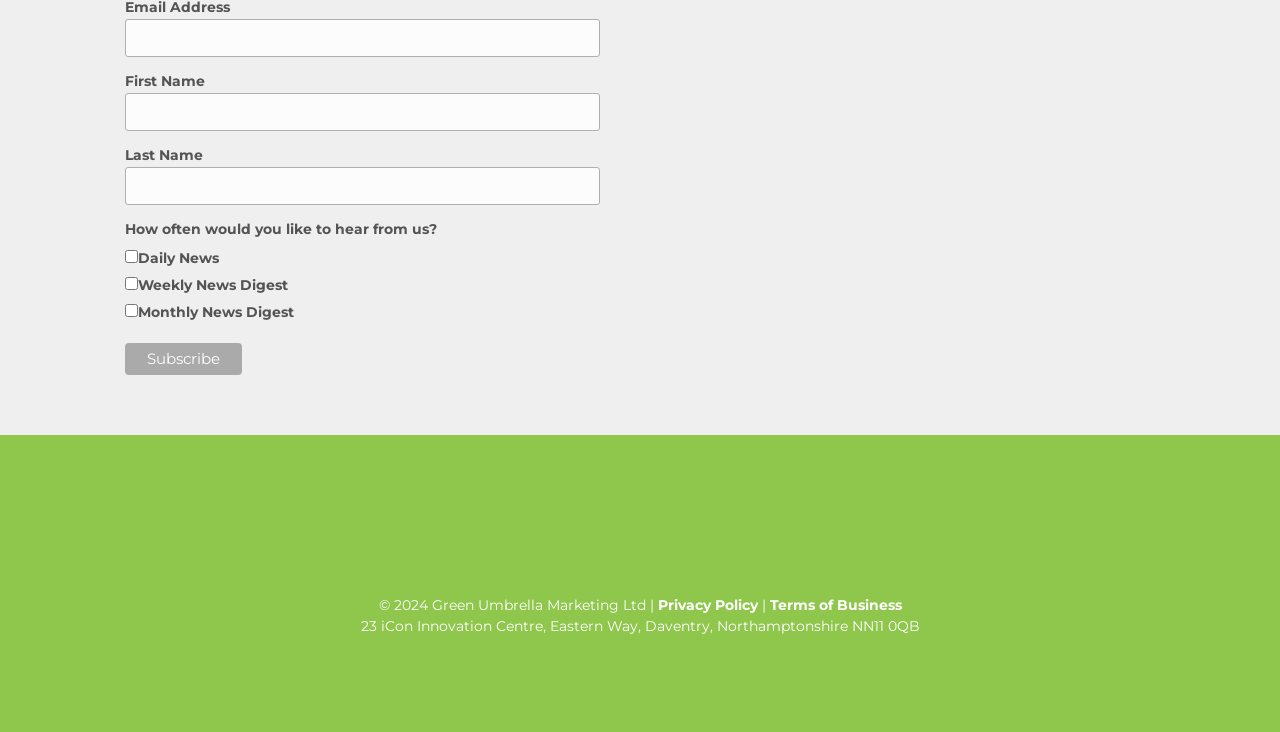Identify the bounding box for the UI element that is described as follows: "parent_node: First Name name="FNAME"".

[0.098, 0.127, 0.469, 0.179]